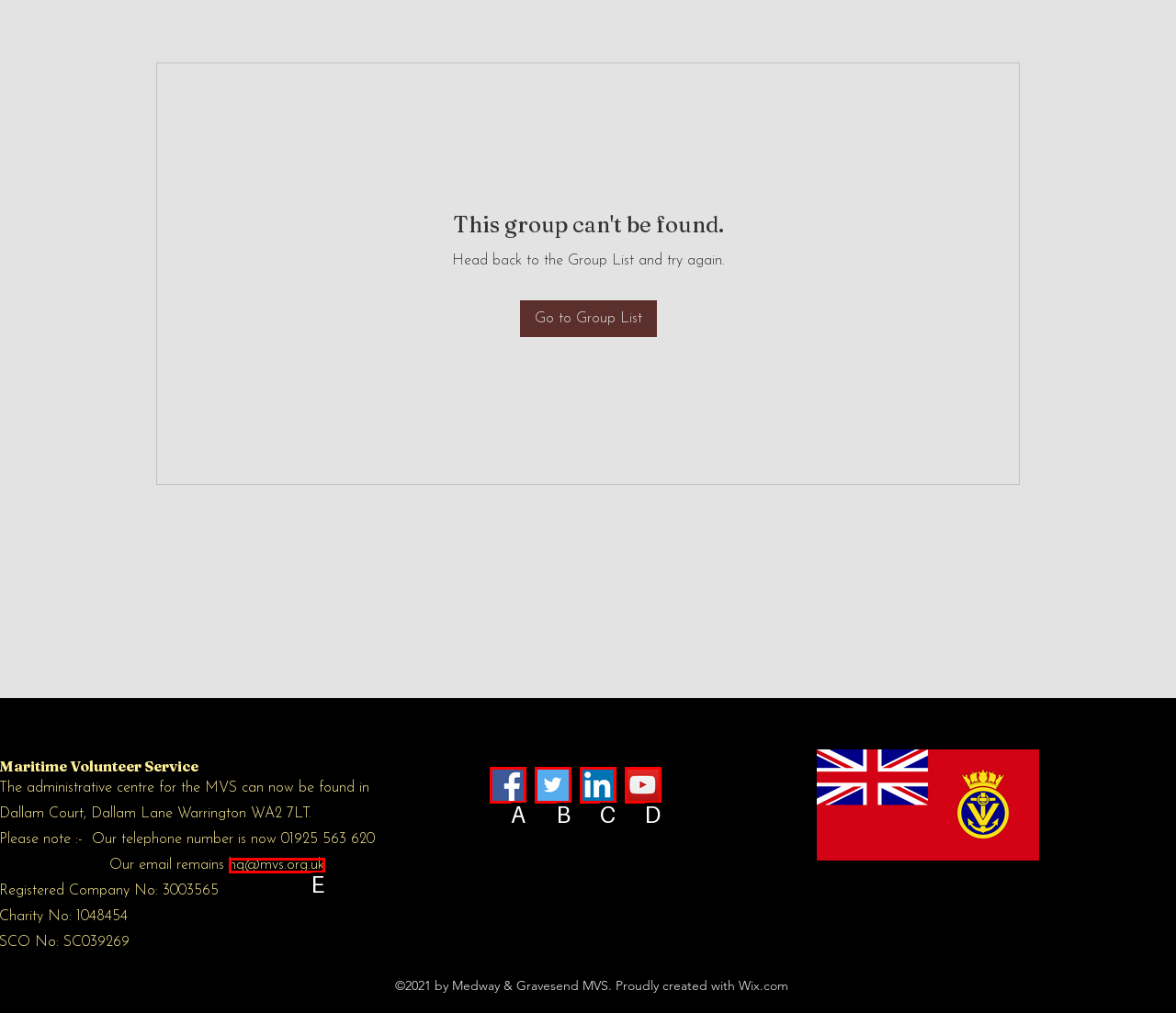From the choices given, find the HTML element that matches this description: aria-label="YouTube". Answer with the letter of the selected option directly.

D